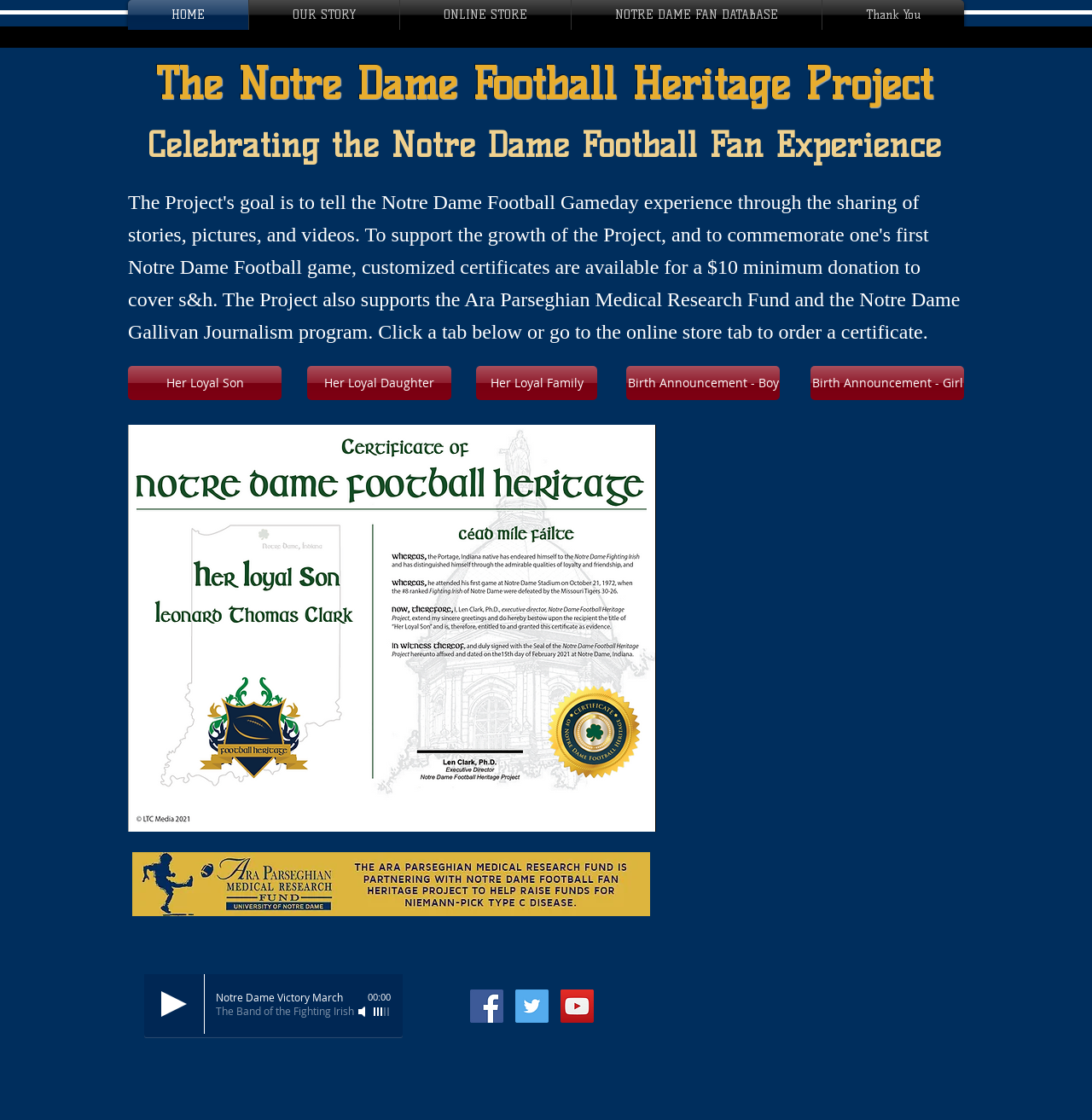How much is the minimum donation to get a customized certificate?
From the screenshot, provide a brief answer in one word or phrase.

$10